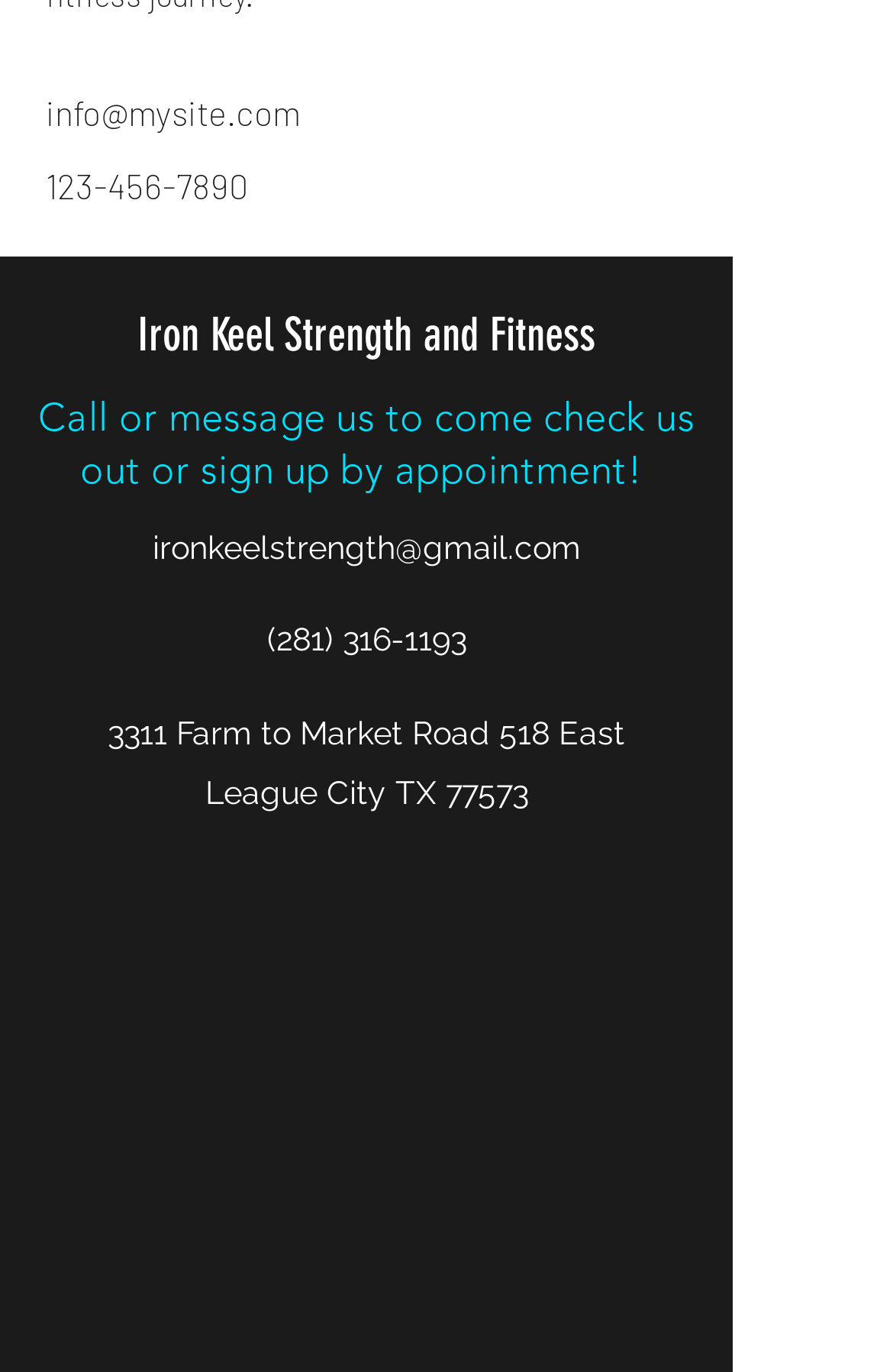Predict the bounding box coordinates of the UI element that matches this description: "Blogs.ed help & support". The coordinates should be in the format [left, top, right, bottom] with each value between 0 and 1.

None